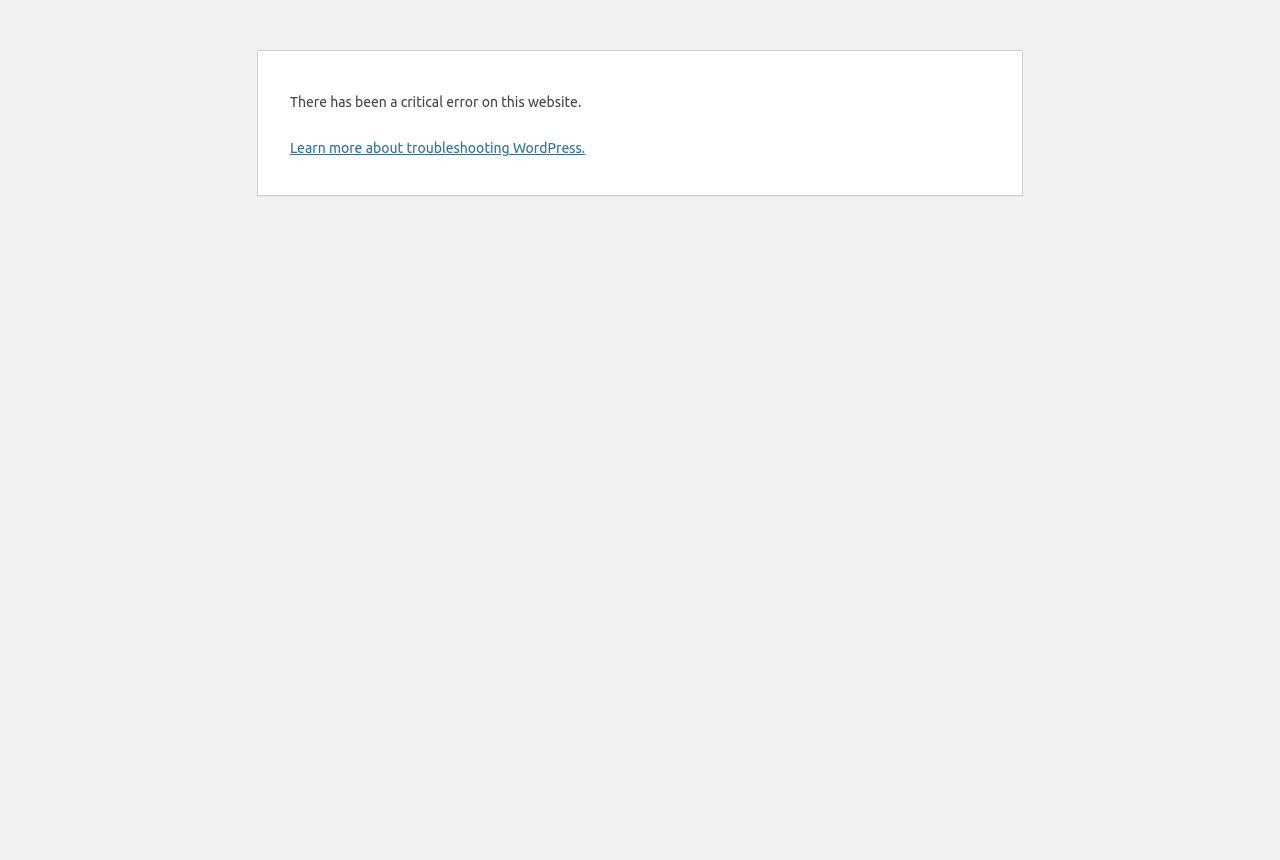Using the provided element description: "Learn more about troubleshooting WordPress.", identify the bounding box coordinates. The coordinates should be four floats between 0 and 1 in the order [left, top, right, bottom].

[0.227, 0.163, 0.457, 0.181]